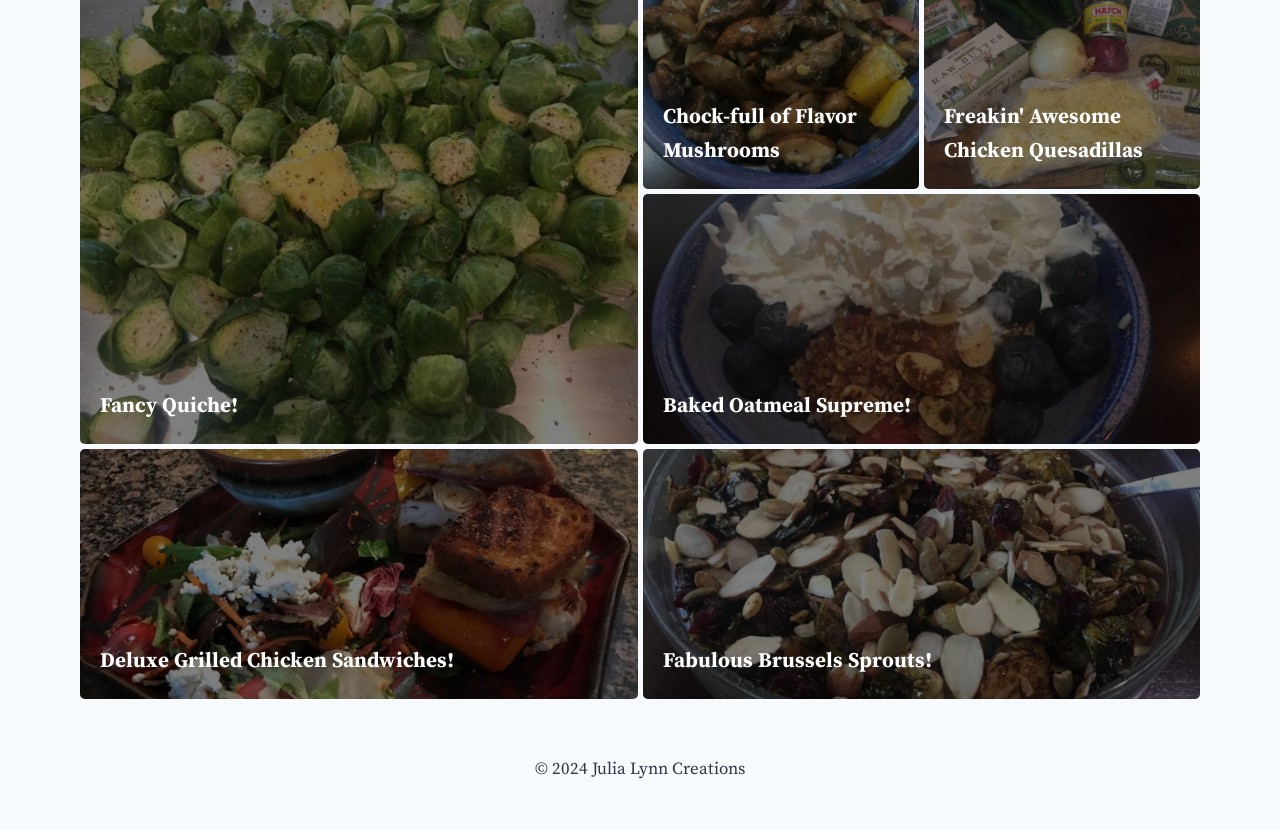Please answer the following question using a single word or phrase: 
How many elements are there in the bottom section?

1